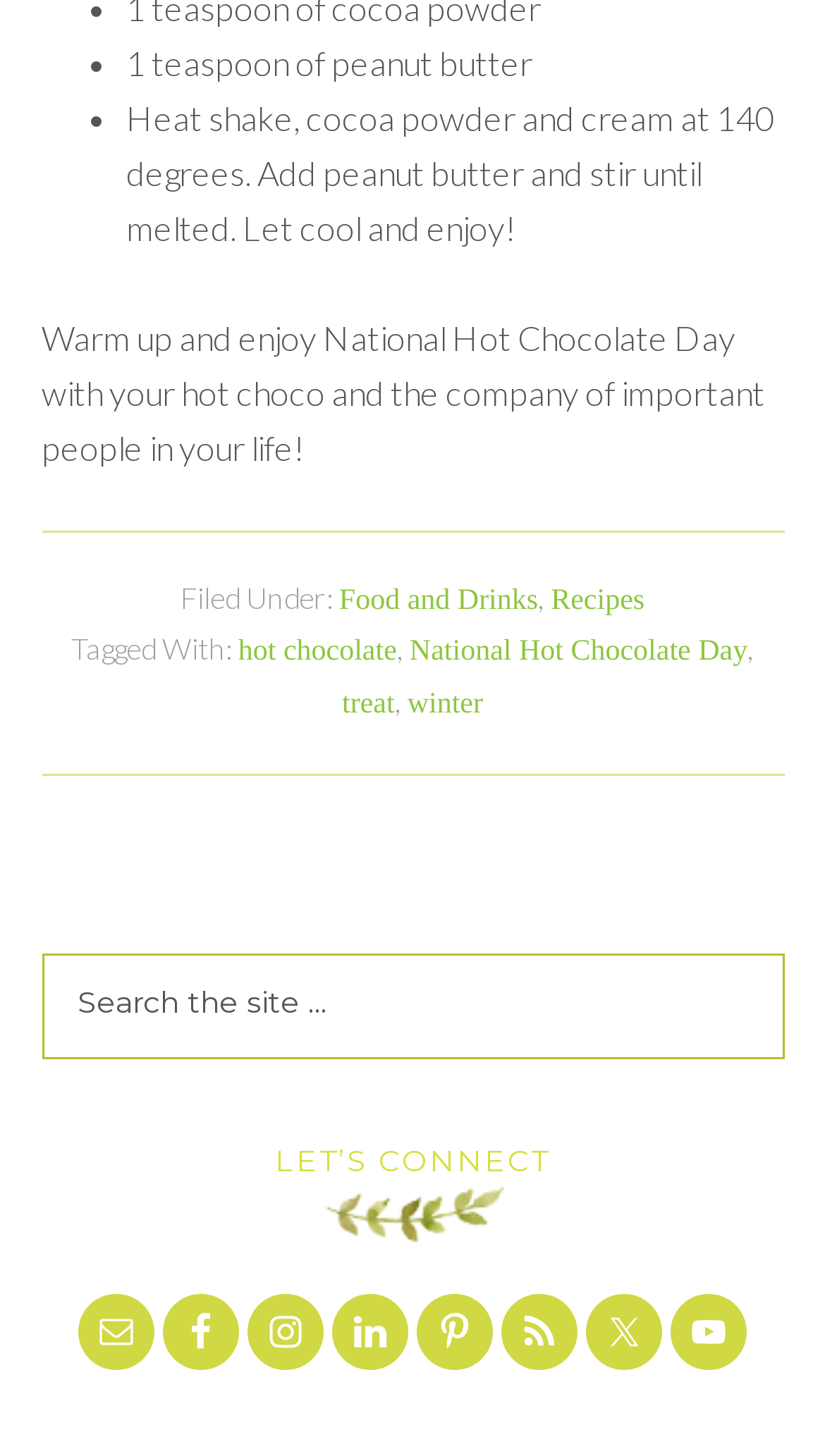Indicate the bounding box coordinates of the element that must be clicked to execute the instruction: "View National Hot Chocolate Day". The coordinates should be given as four float numbers between 0 and 1, i.e., [left, top, right, bottom].

[0.496, 0.437, 0.906, 0.459]